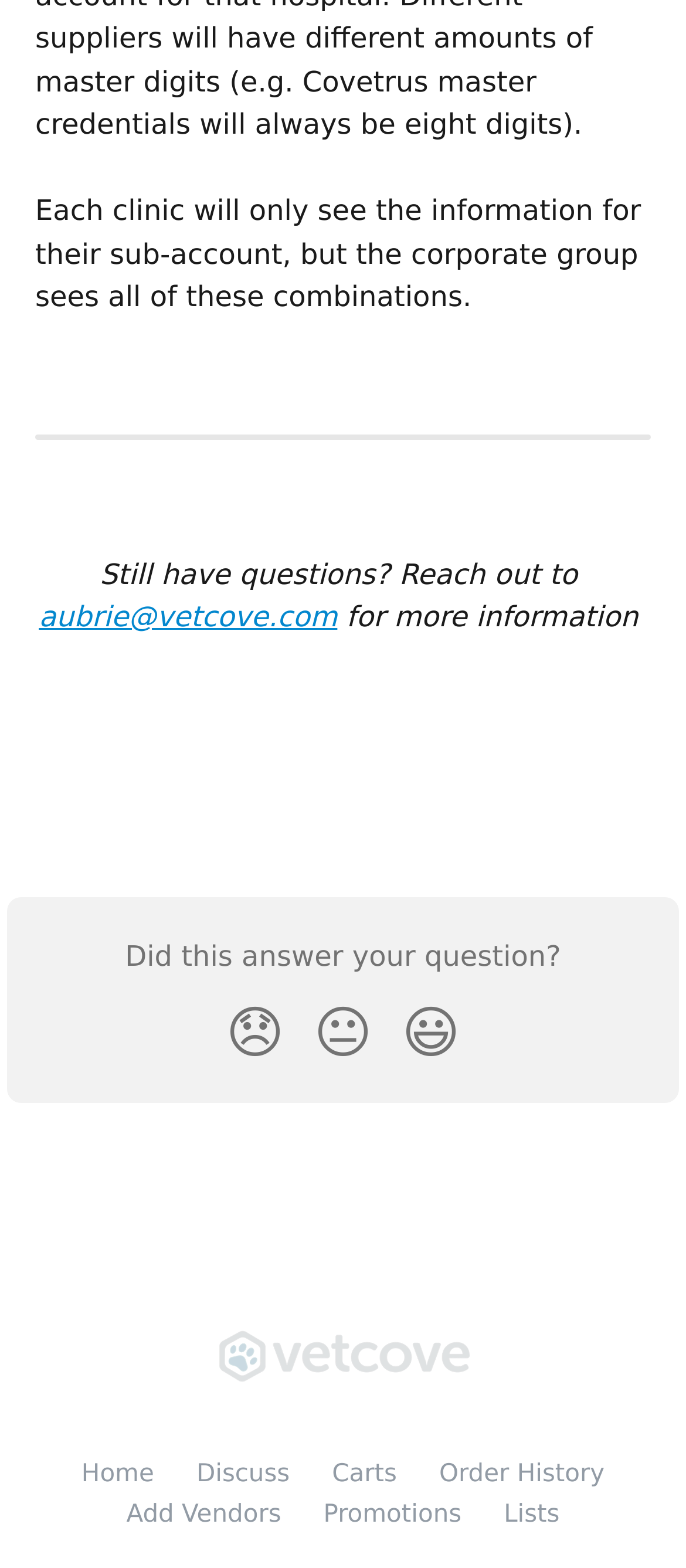Locate the bounding box coordinates of the clickable area needed to fulfill the instruction: "View Order History".

[0.64, 0.932, 0.881, 0.95]